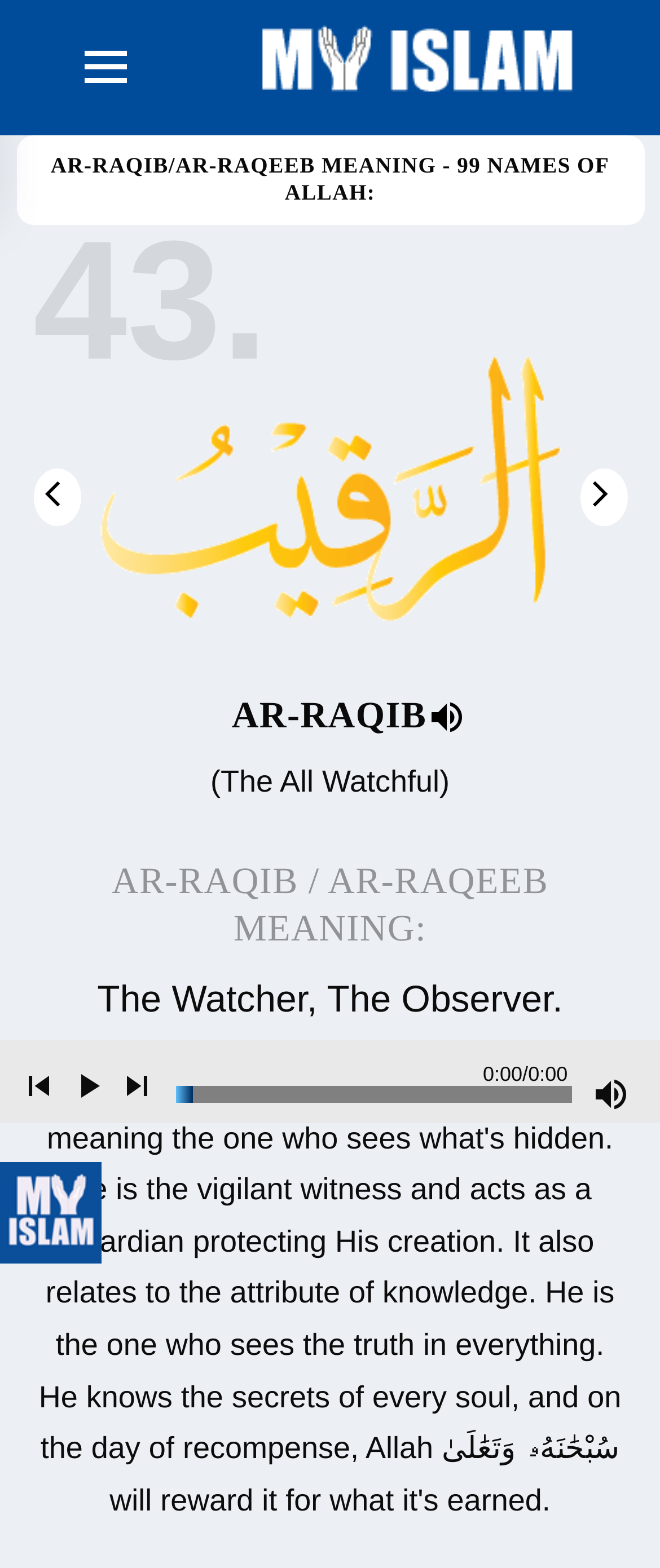What is the meaning of Ar-Raqib?
Using the visual information, answer the question in a single word or phrase.

The Watcher, The Observer